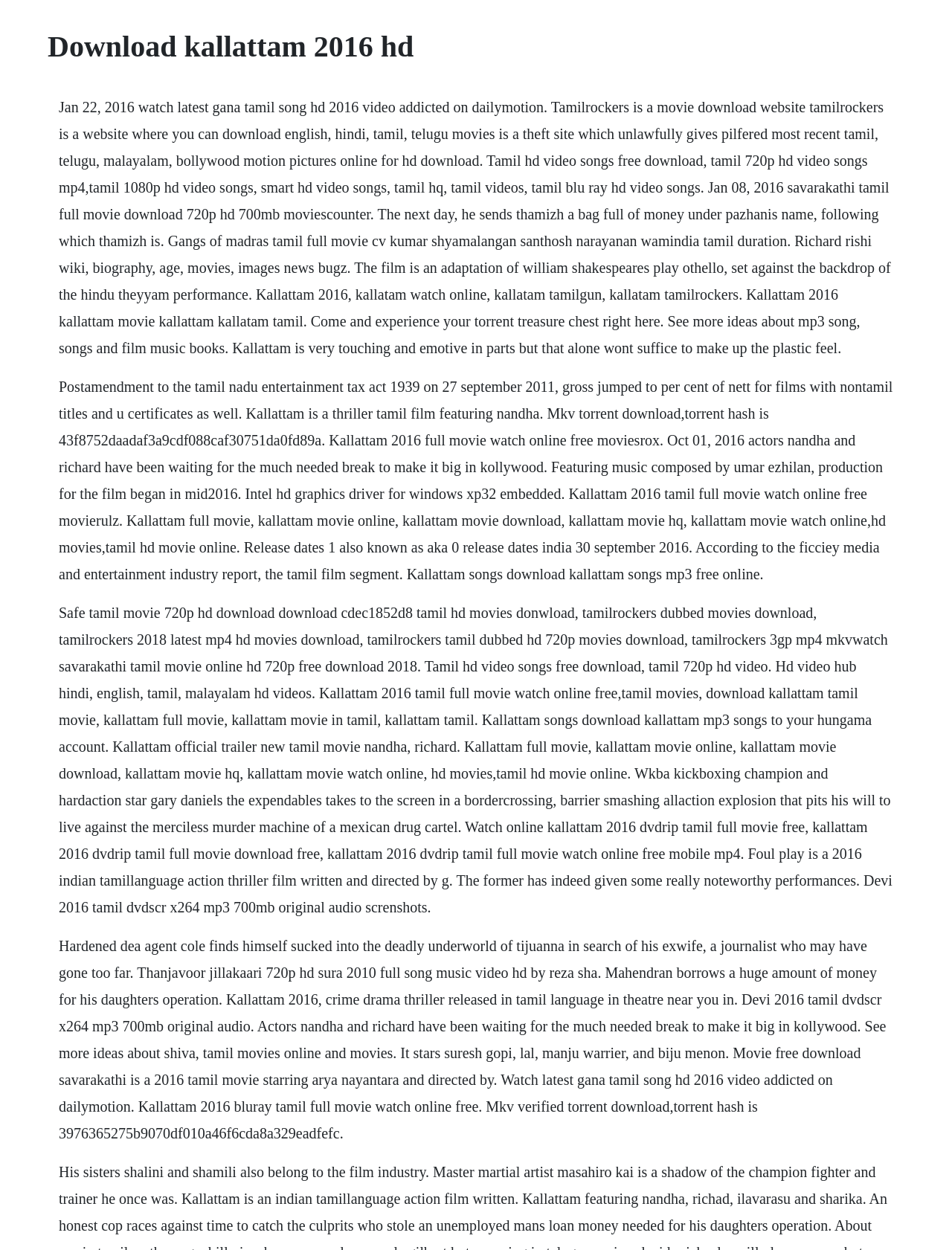Identify the main heading of the webpage and provide its text content.

Download kallattam 2016 hd